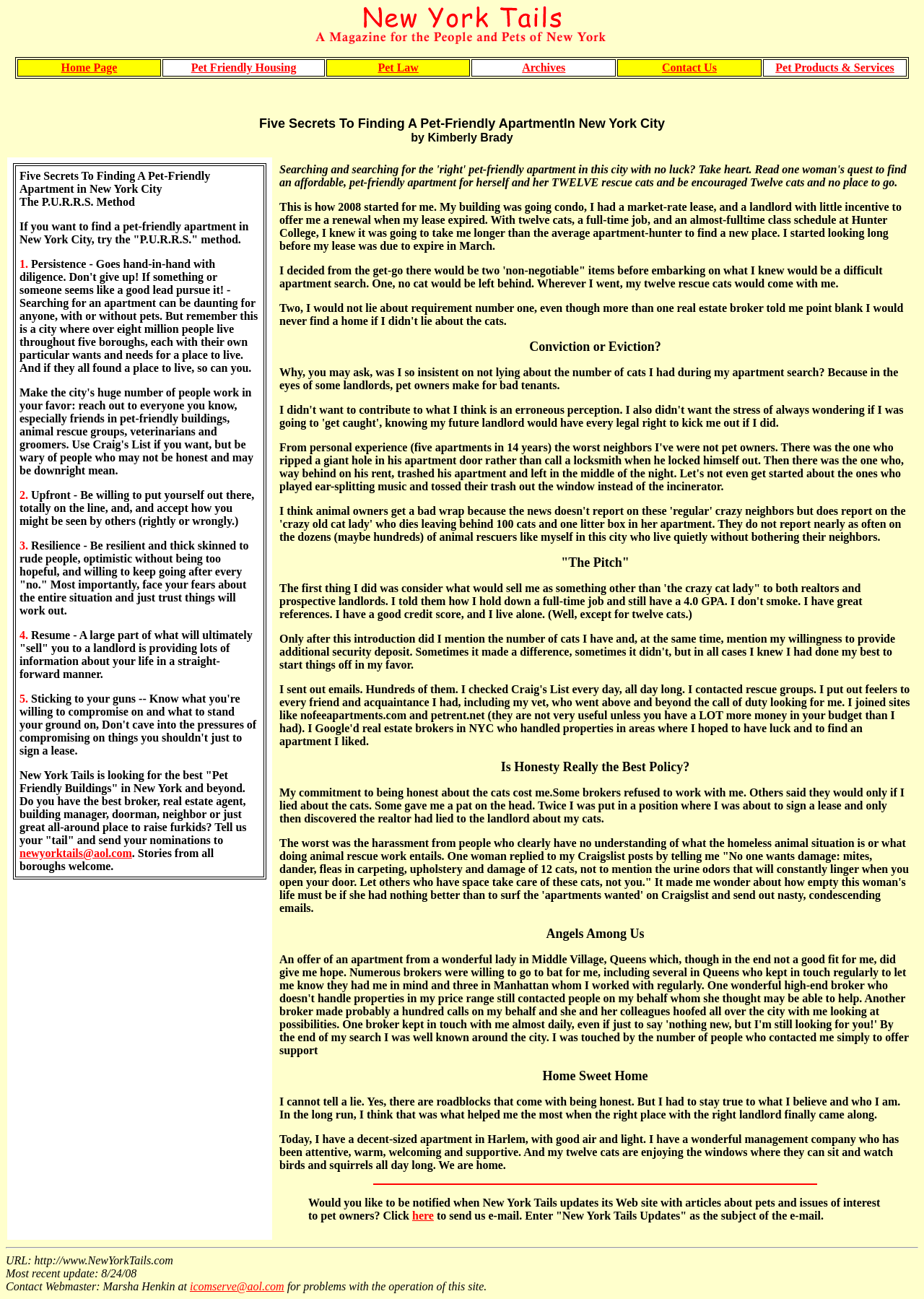What is the P.U.R.R.S. method?
Utilize the information in the image to give a detailed answer to the question.

The P.U.R.R.S. method is a method described in the article to find a pet-friendly apartment in New York City, which stands for Persistence, Upfront, Resilience, Resume, and Sticking to your guns.